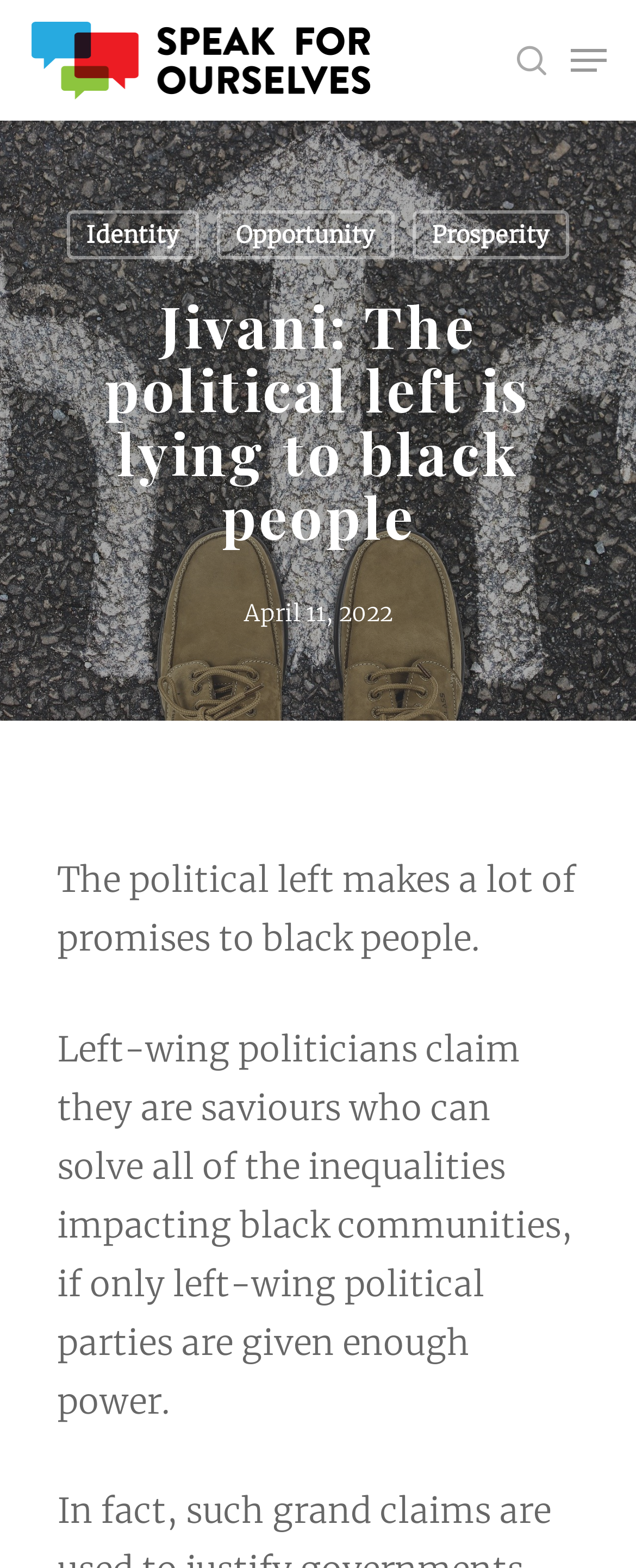Could you locate the bounding box coordinates for the section that should be clicked to accomplish this task: "open Navigation Menu".

[0.897, 0.028, 0.954, 0.049]